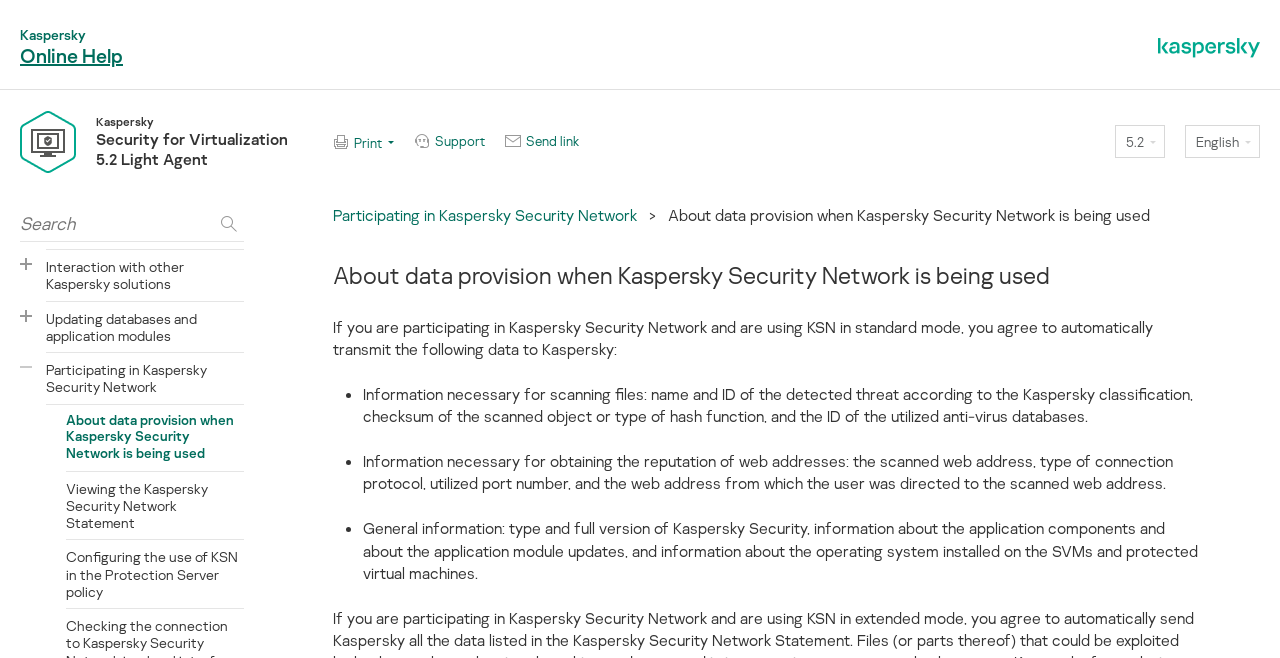What is the mode of KSN being discussed?
Provide a detailed and well-explained answer to the question.

The webpage is discussing the standard mode of KSN, as it mentions that 'If you are participating in Kaspersky Security Network and are using KSN in standard mode, you agree to automatically transmit the following data to Kaspersky...'.